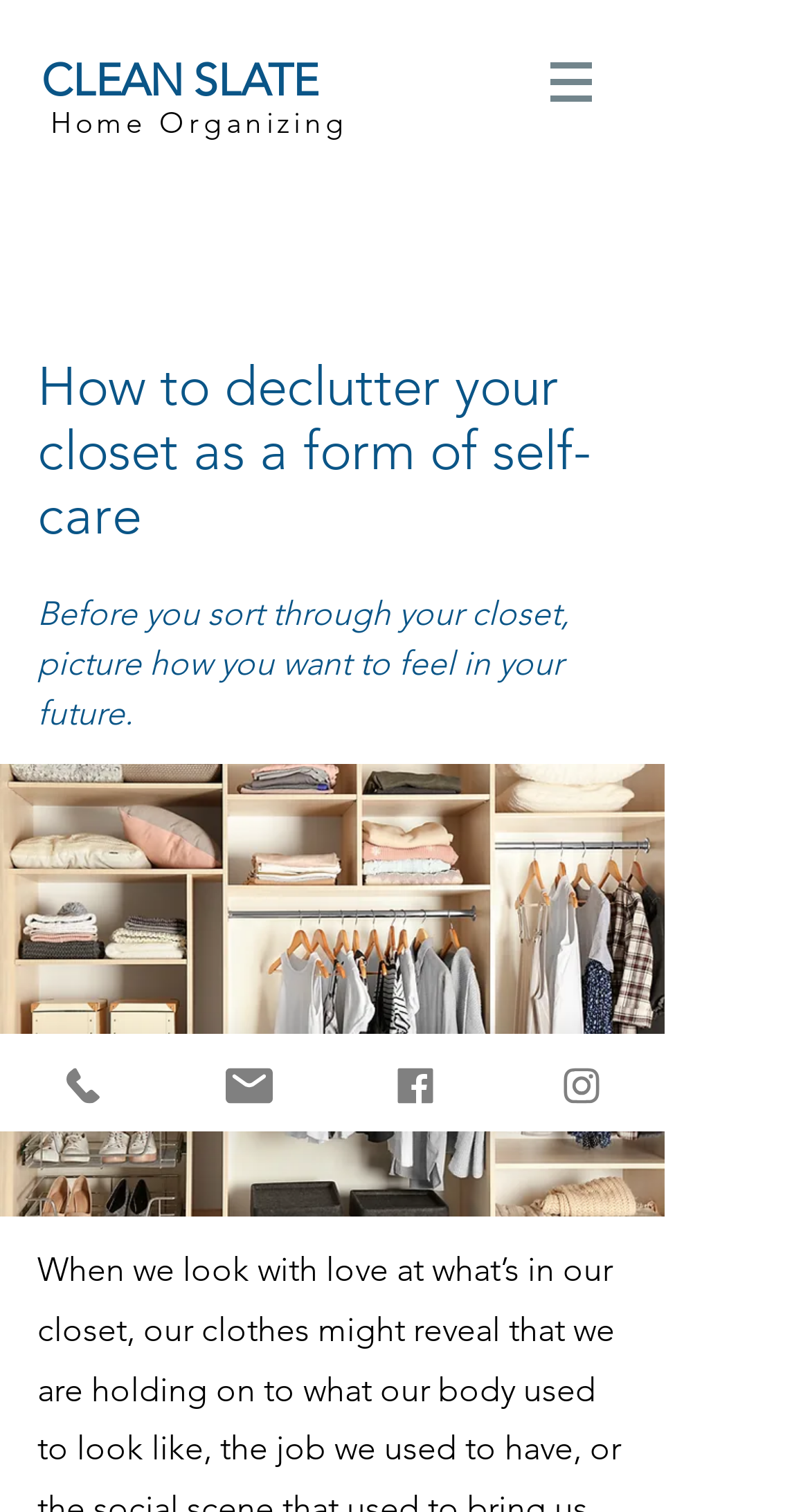How many social media links are present at the bottom of the page?
Please respond to the question with as much detail as possible.

At the bottom of the page, there are four social media links: Phone, Email, Facebook, and Instagram, each with an accompanying image.